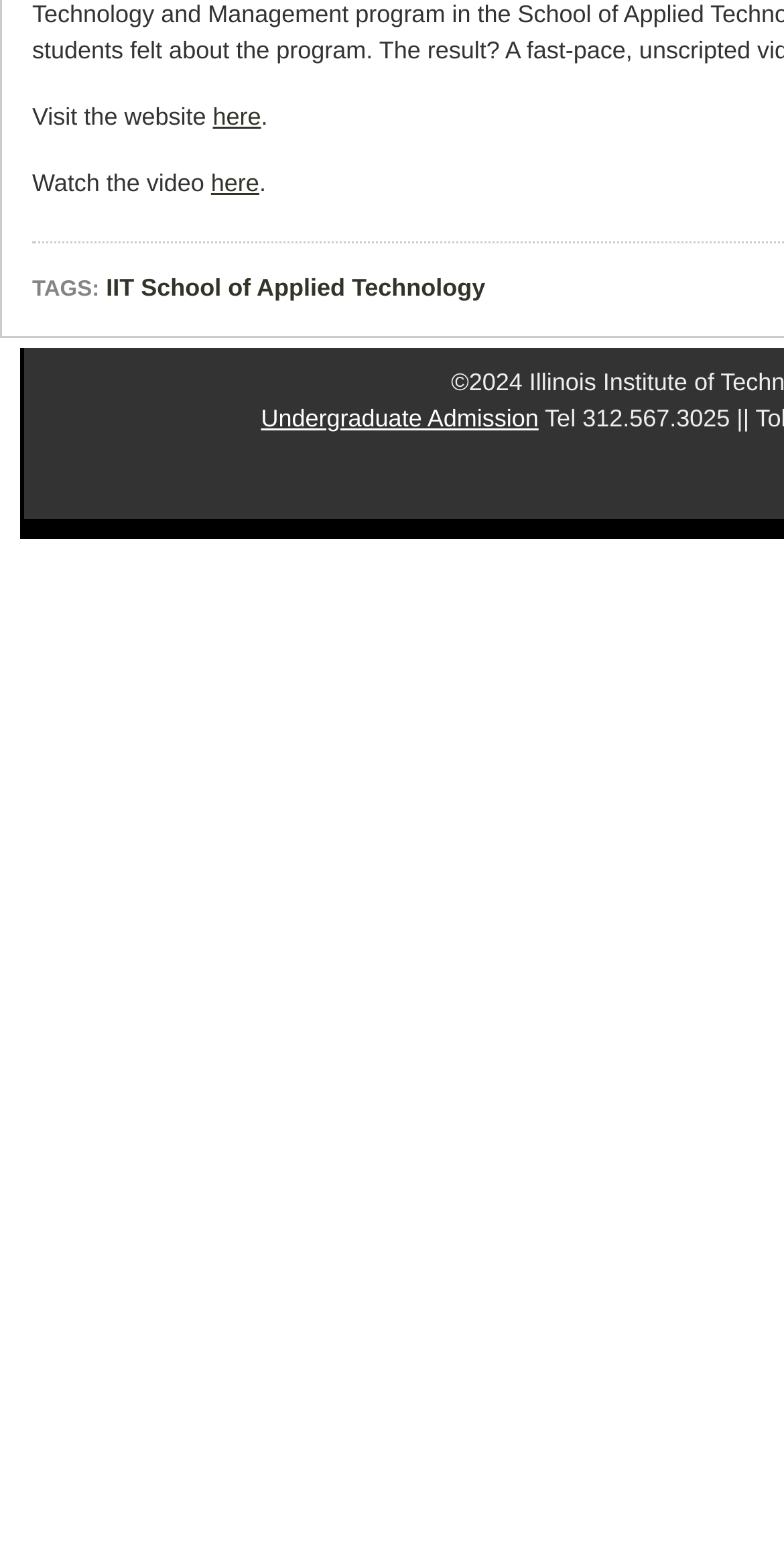Highlight the bounding box of the UI element that corresponds to this description: "IIT School of Applied Technology".

[0.135, 0.176, 0.619, 0.197]